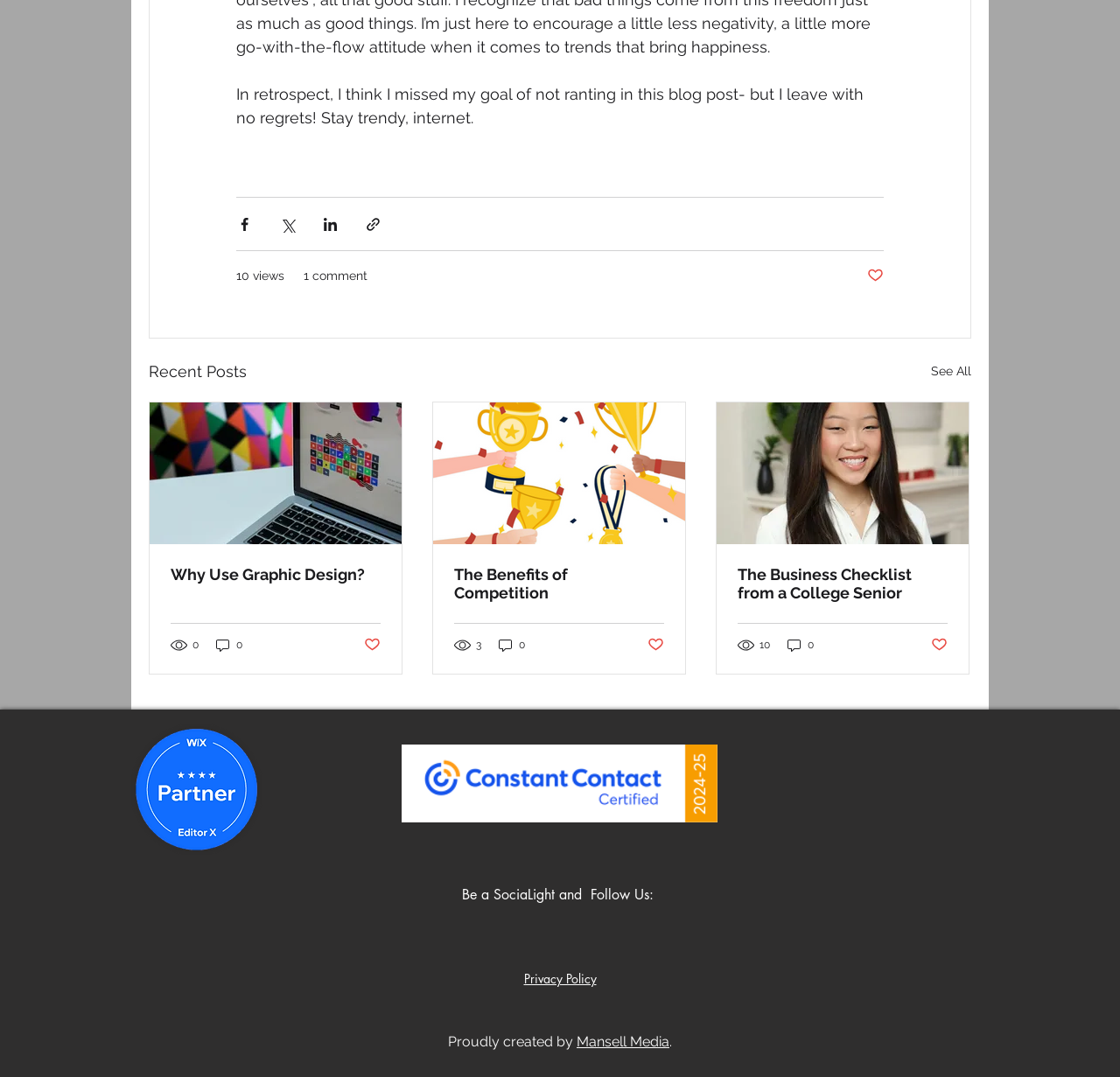Find the UI element described as: "3" and predict its bounding box coordinates. Ensure the coordinates are four float numbers between 0 and 1, [left, top, right, bottom].

[0.405, 0.591, 0.431, 0.606]